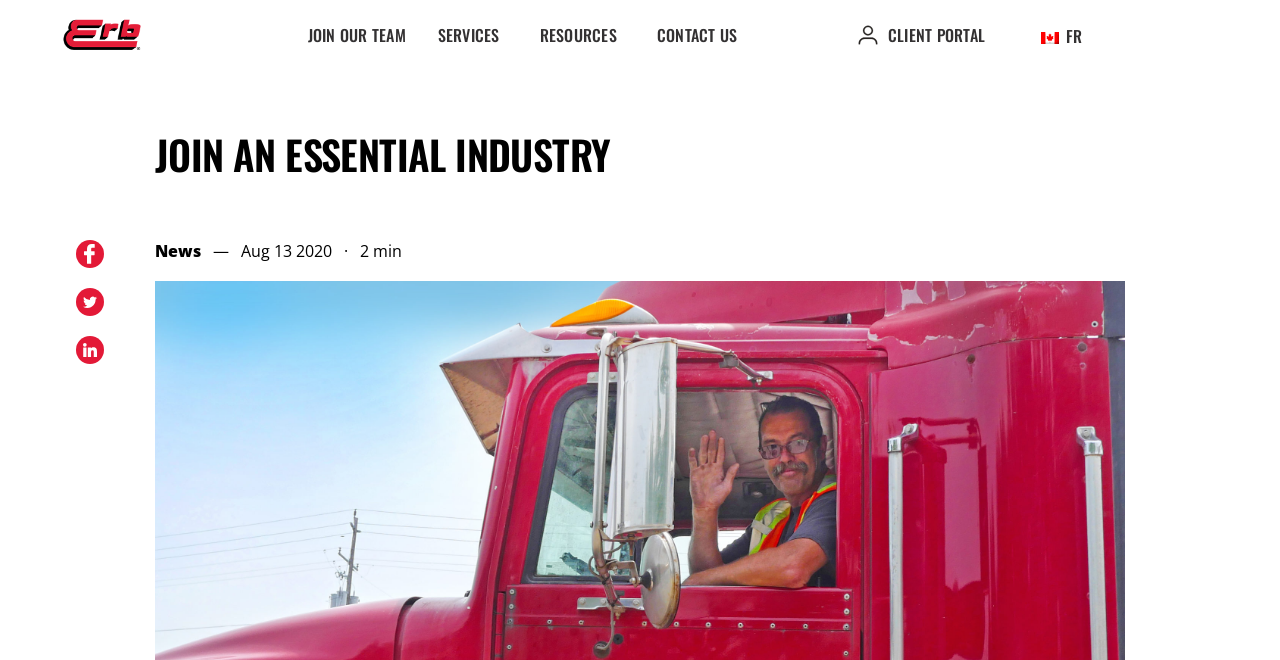From the element description: "HOME DECOR", extract the bounding box coordinates of the UI element. The coordinates should be expressed as four float numbers between 0 and 1, in the order [left, top, right, bottom].

None